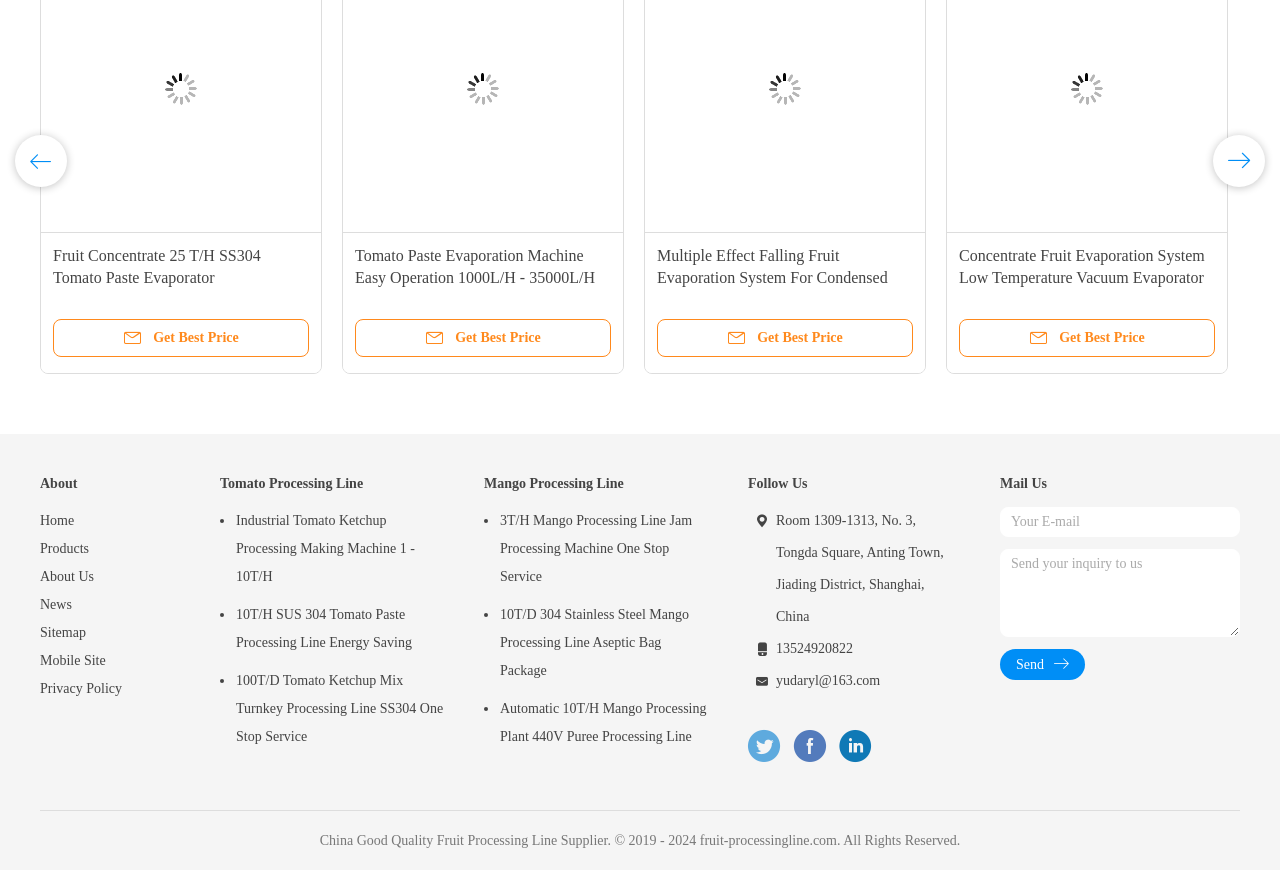Answer the question in a single word or phrase:
What types of fruit processing lines are available on this website?

Tomato and mango processing lines